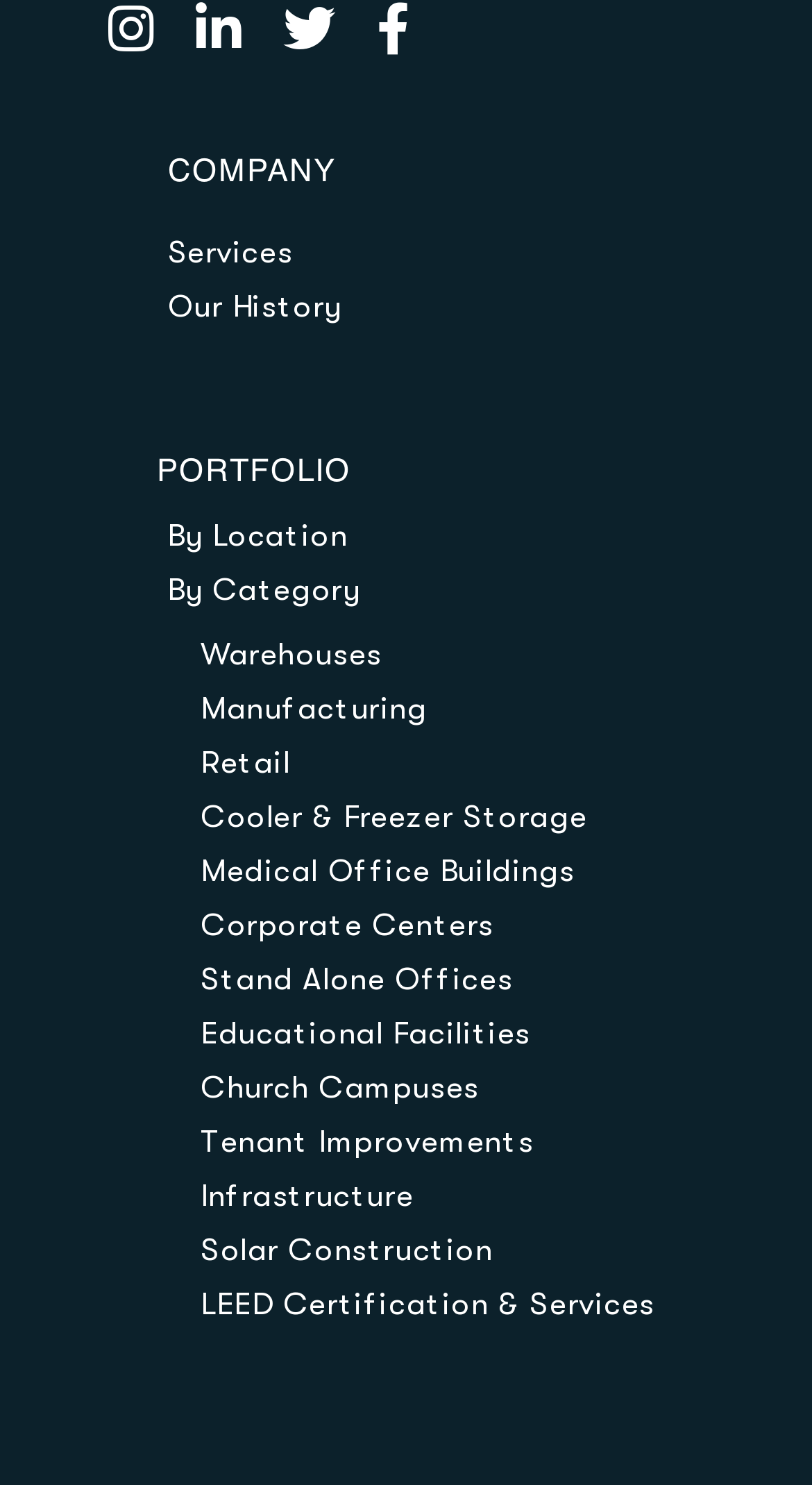What are the main categories of services offered?
Refer to the image and answer the question using a single word or phrase.

Services, Portfolio, and History